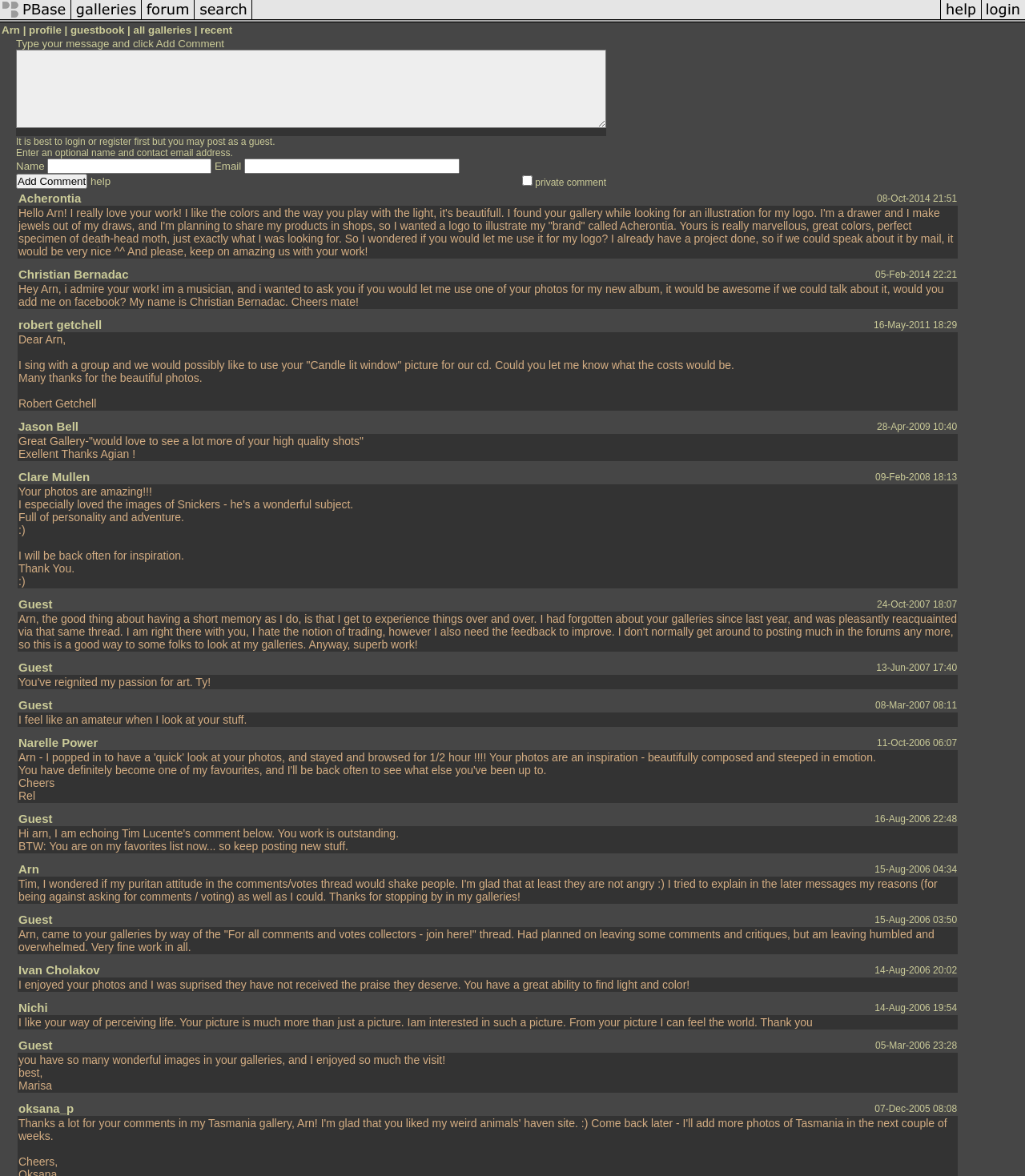From the details in the image, provide a thorough response to the question: What is the function of the 'login' and 'register' links?

The 'login' and 'register' links are located near the bottom of the page, and they are accompanied by a message that says 'It is best to login or register first but you may post as a guest.' This suggests that these links allow users to access features related to their accounts, such as posting comments or messages.